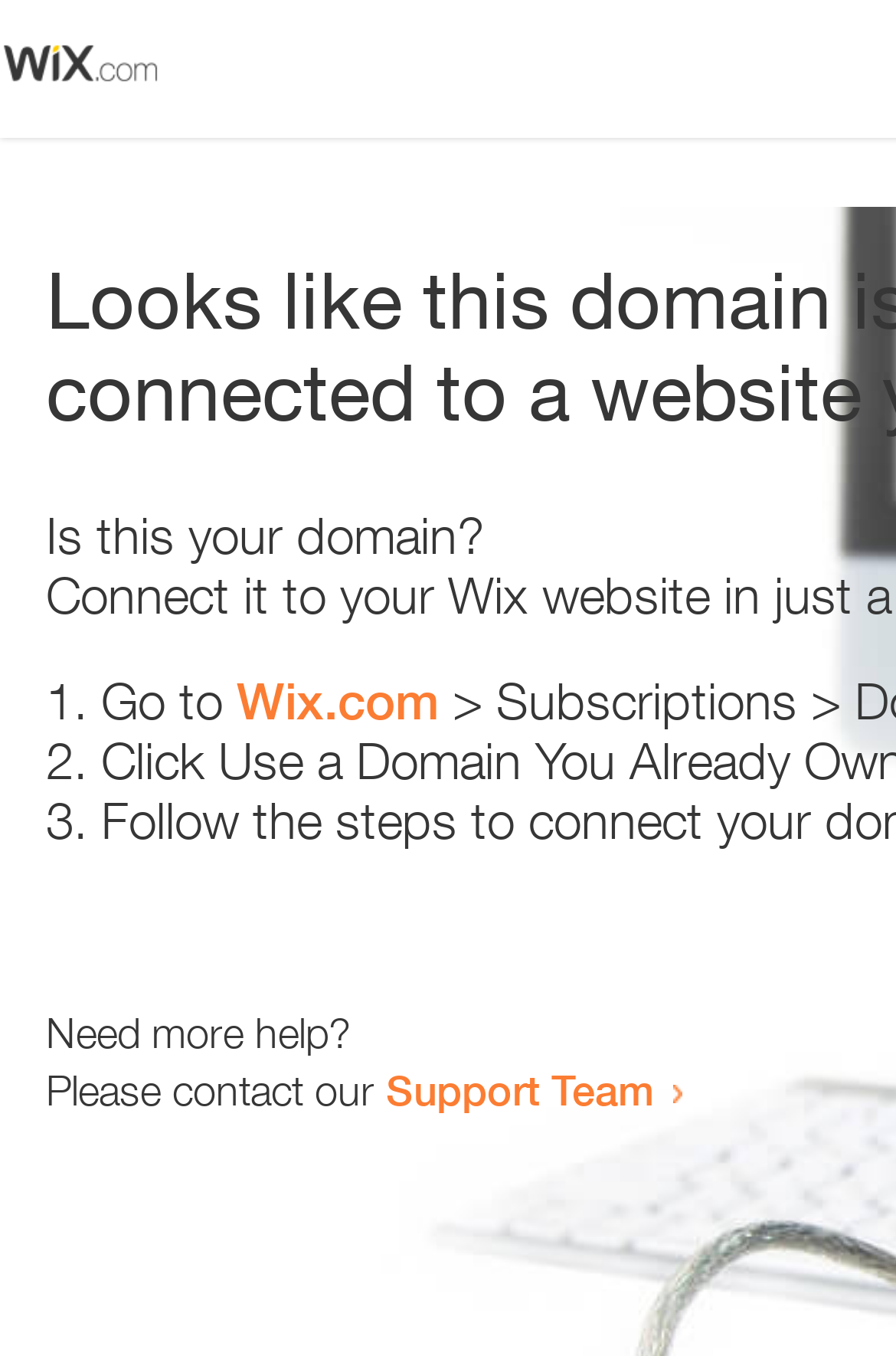Answer the question using only a single word or phrase: 
How many list markers are there on the webpage?

3